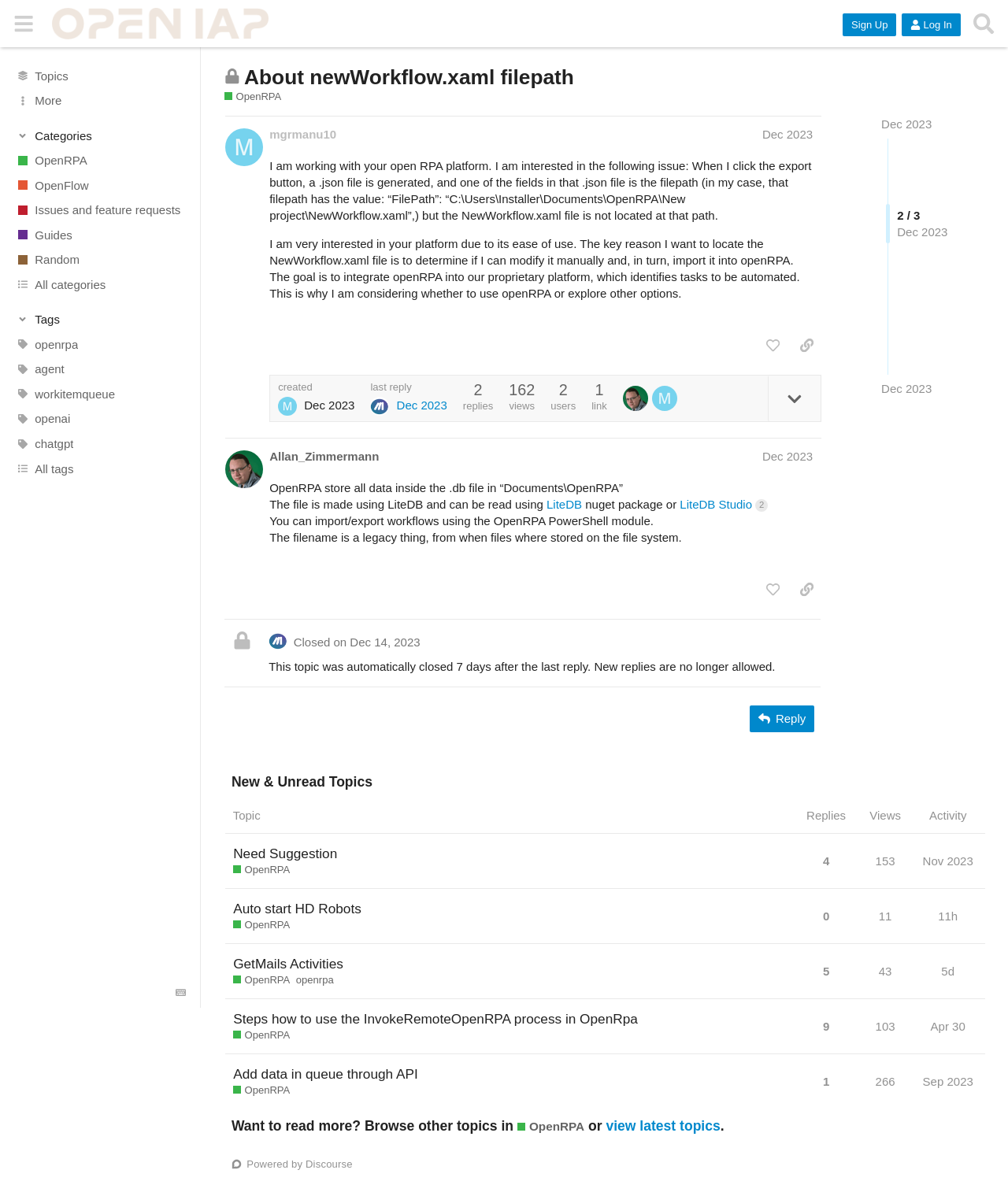What is the purpose of the user wanting to locate the NewWorkflow.xaml file?
Please use the image to provide an in-depth answer to the question.

The question asks about the purpose of the user wanting to locate the NewWorkflow.xaml file. By reading the post content, we can find that the user wants to locate the NewWorkflow.xaml file to determine if it can be modified manually and imported into openRPA, and the ultimate goal is to integrate openRPA into their proprietary platform.